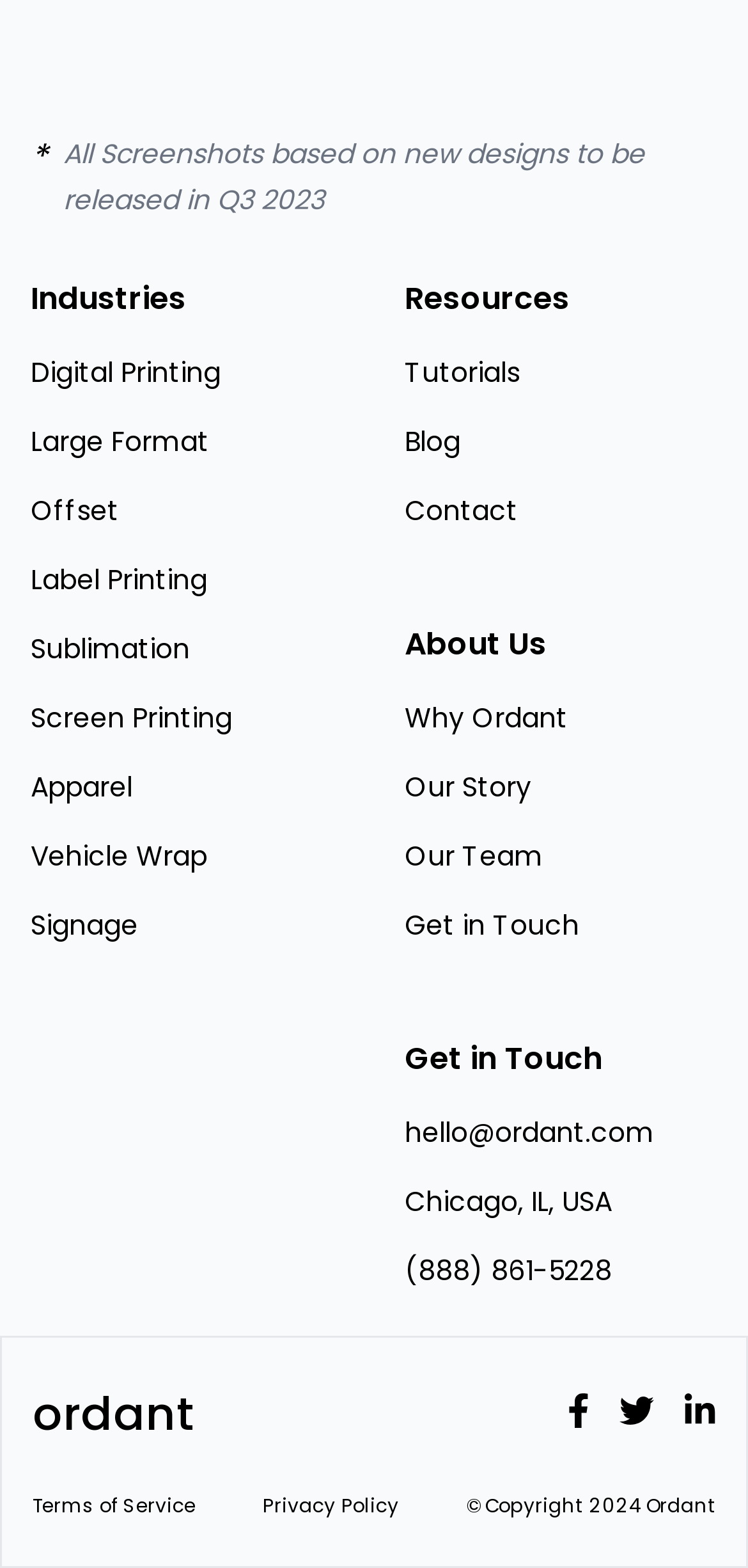Please locate the clickable area by providing the bounding box coordinates to follow this instruction: "Read the blog".

[0.541, 0.269, 0.959, 0.294]